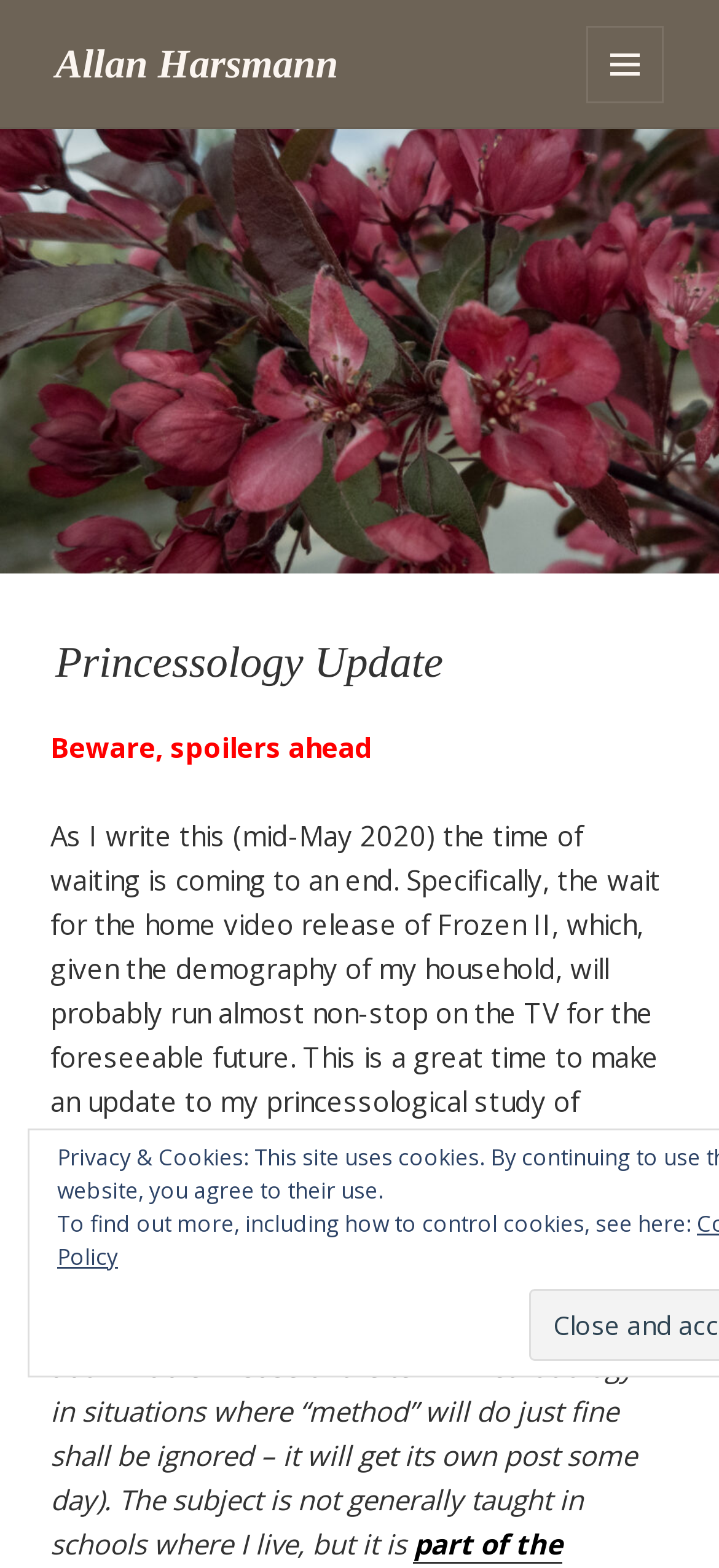Write an elaborate caption that captures the essence of the webpage.

The webpage is titled "Princessology Update – Allan Harsmann" and has a prominent link to the author's name, "Allan Harsmann", located at the top left corner of the page. 

On the top right corner, there is a button labeled "MENU AND WIDGETS" which, when expanded, reveals a header section containing the title "Princessology Update". 

Below the title, there is a warning message "Beware, spoilers ahead" followed by a paragraph of text that discusses the upcoming home video release of Frozen II and its relevance to the author's "princessological study" of Disney princesses. 

The text continues in another paragraph, explaining the concept of "princessology" as the study of princesses, similar to geology and climatology. 

At the bottom of the page, there is a notice about cookies, stating "To find out more, including how to control cookies, see here:".